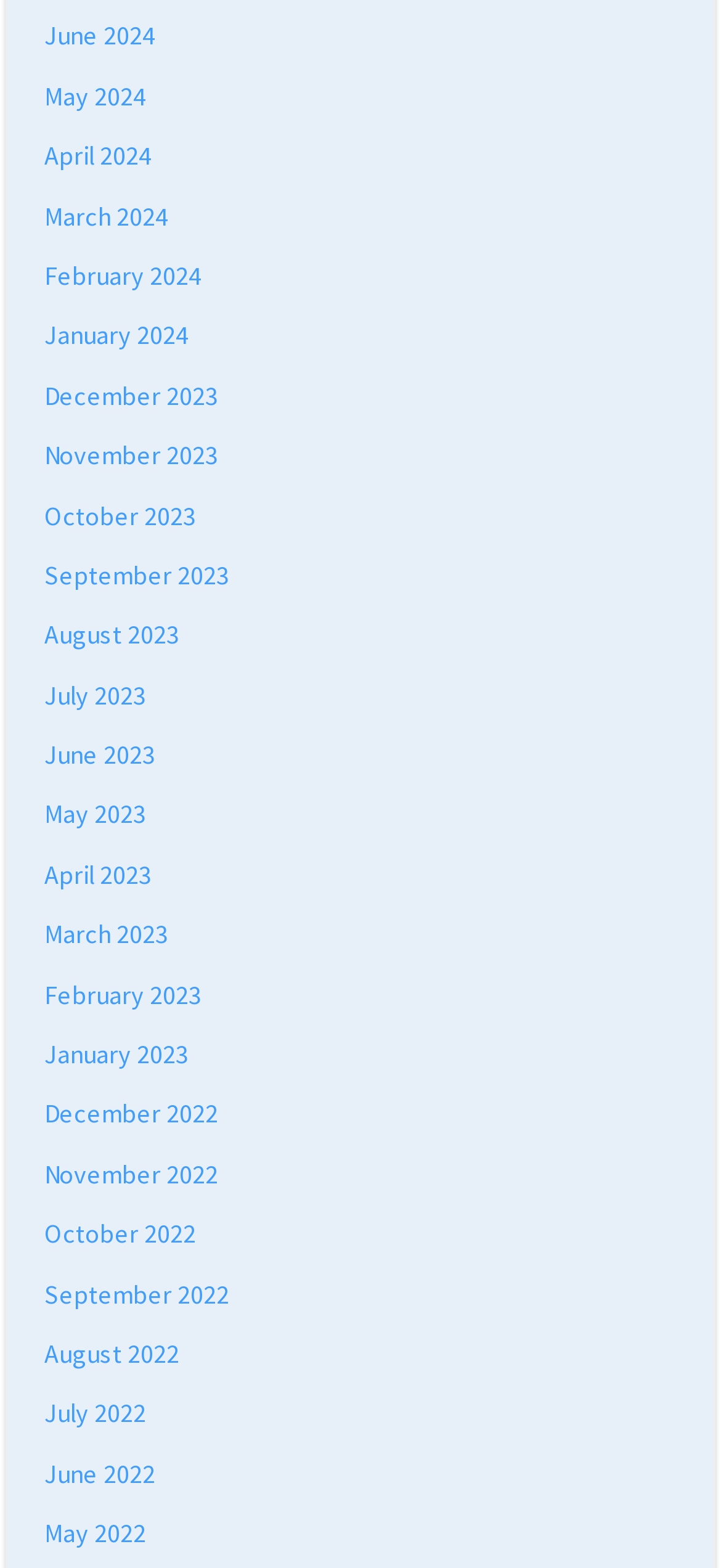How many months are listed in 2023?
Based on the image, answer the question with as much detail as possible.

I can count the number of links with '2023' in their text, and I find that there are 12 months listed in 2023, from January 2023 to December 2023.